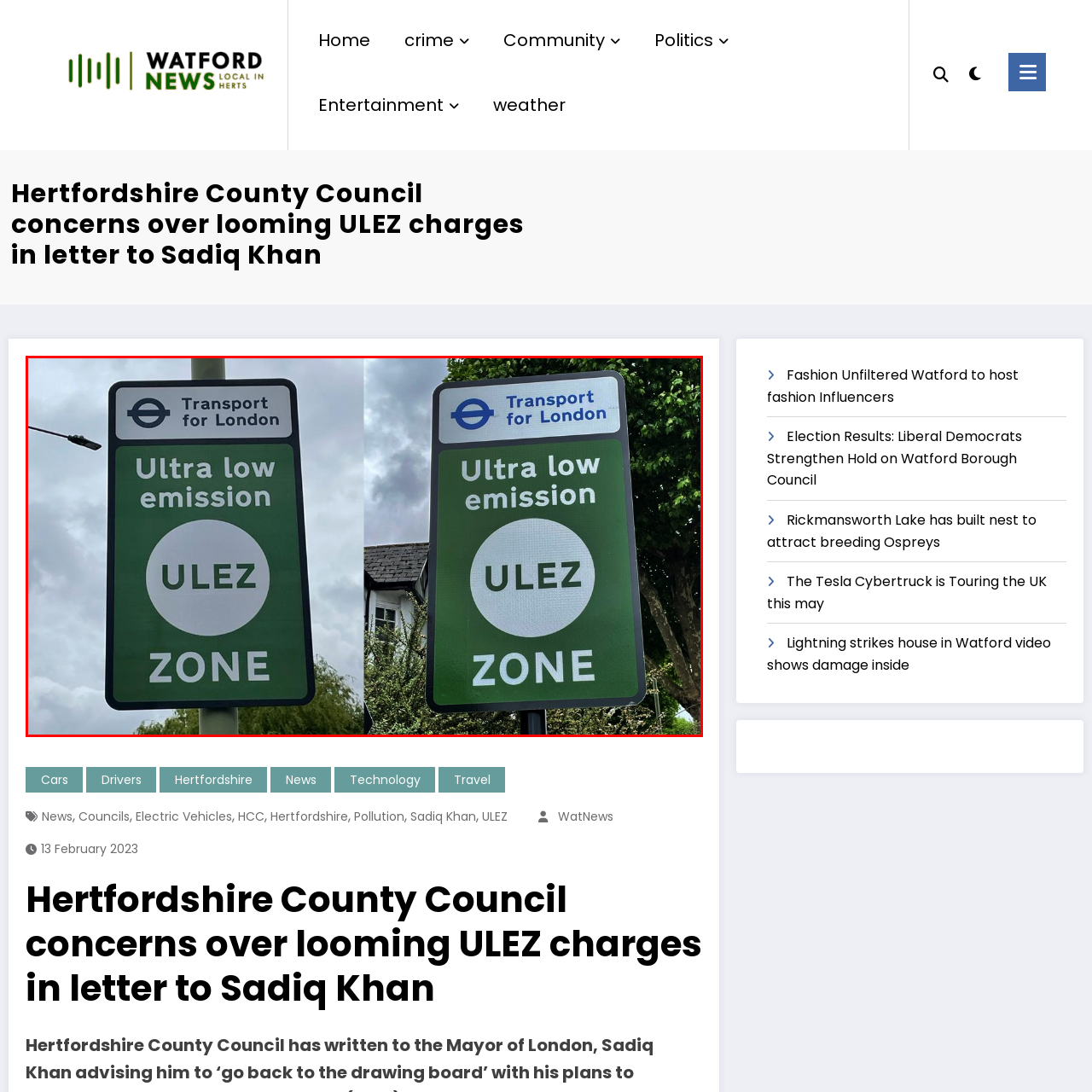What is written at the top of the ULEZ signs?
Observe the part of the image inside the red bounding box and answer the question concisely with one word or a short phrase.

Ultra low emission